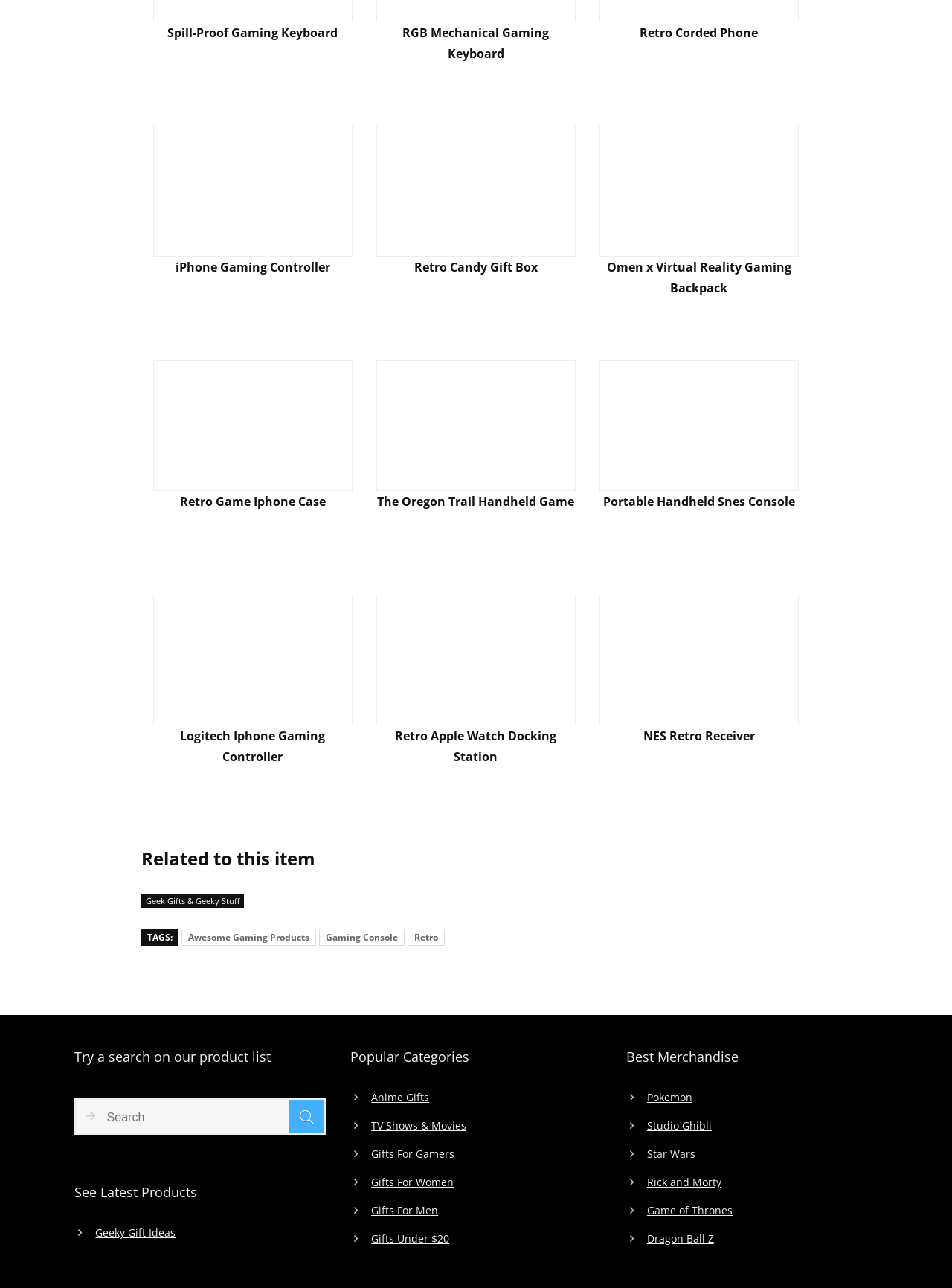Locate the bounding box coordinates of the clickable element to fulfill the following instruction: "Explore Geek Gifts & Geeky Stuff". Provide the coordinates as four float numbers between 0 and 1 in the format [left, top, right, bottom].

[0.148, 0.695, 0.256, 0.705]